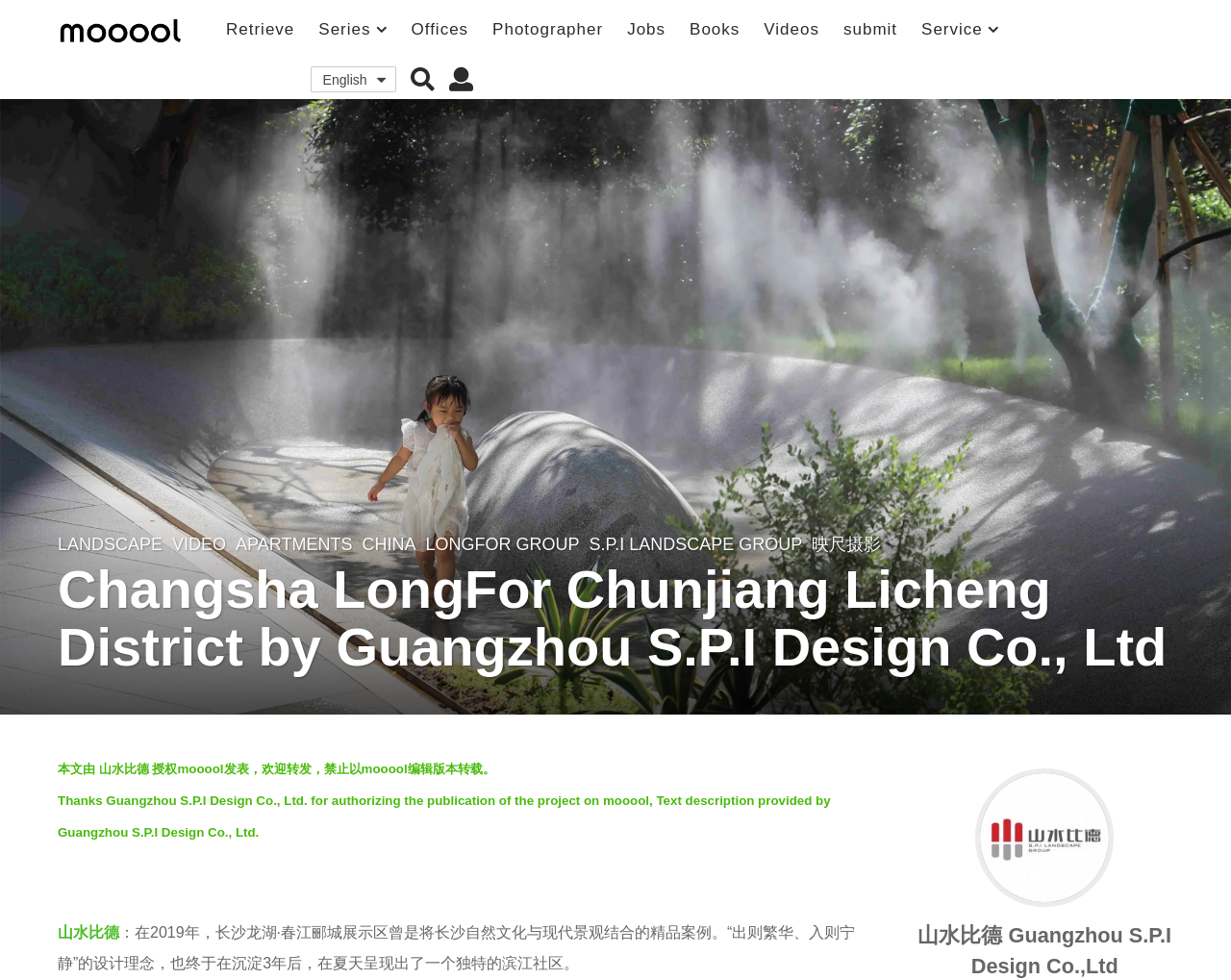Identify the bounding box coordinates of the section that should be clicked to achieve the task described: "View profile".

[0.796, 0.789, 0.901, 0.92]